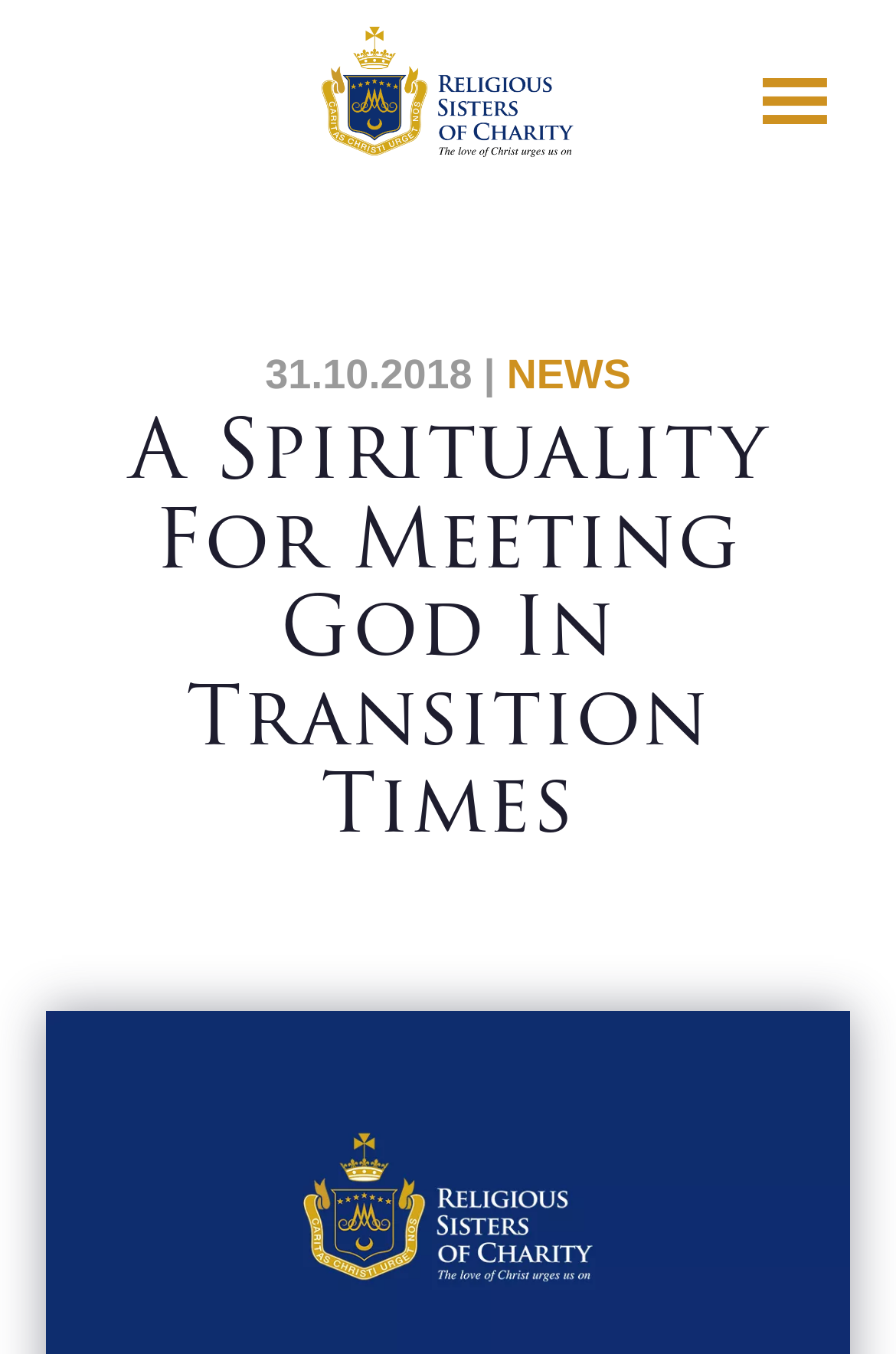Answer in one word or a short phrase: 
What is the category of the news article?

NEWS